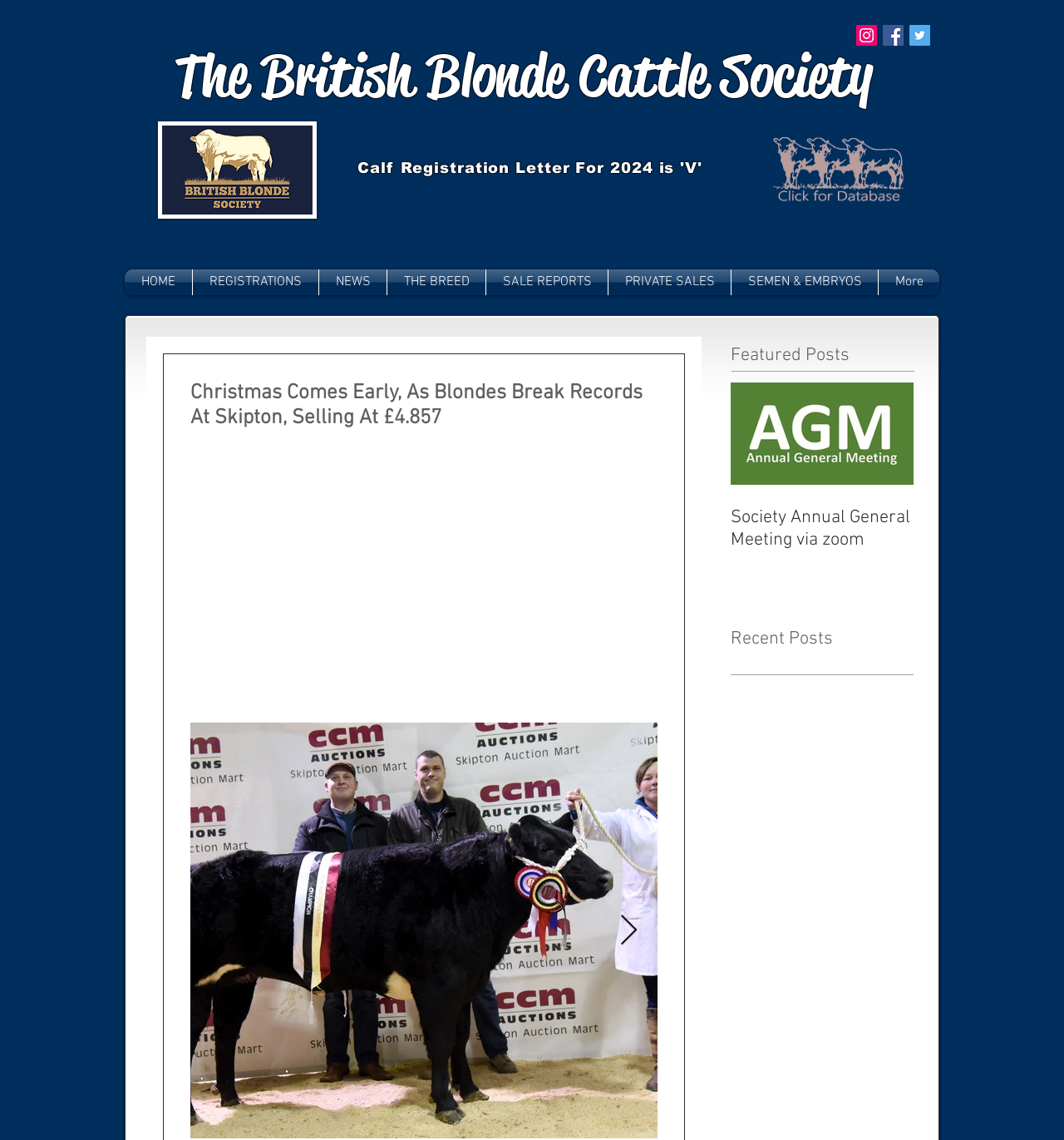What is the name of the cattle society?
Analyze the screenshot and provide a detailed answer to the question.

I found the answer by looking at the heading element with the text 'The British Blonde Cattle Society' which is a link and has a bounding box coordinate of [0.164, 0.034, 0.858, 0.101]. This suggests that it is a prominent title on the webpage, likely indicating the name of the cattle society.